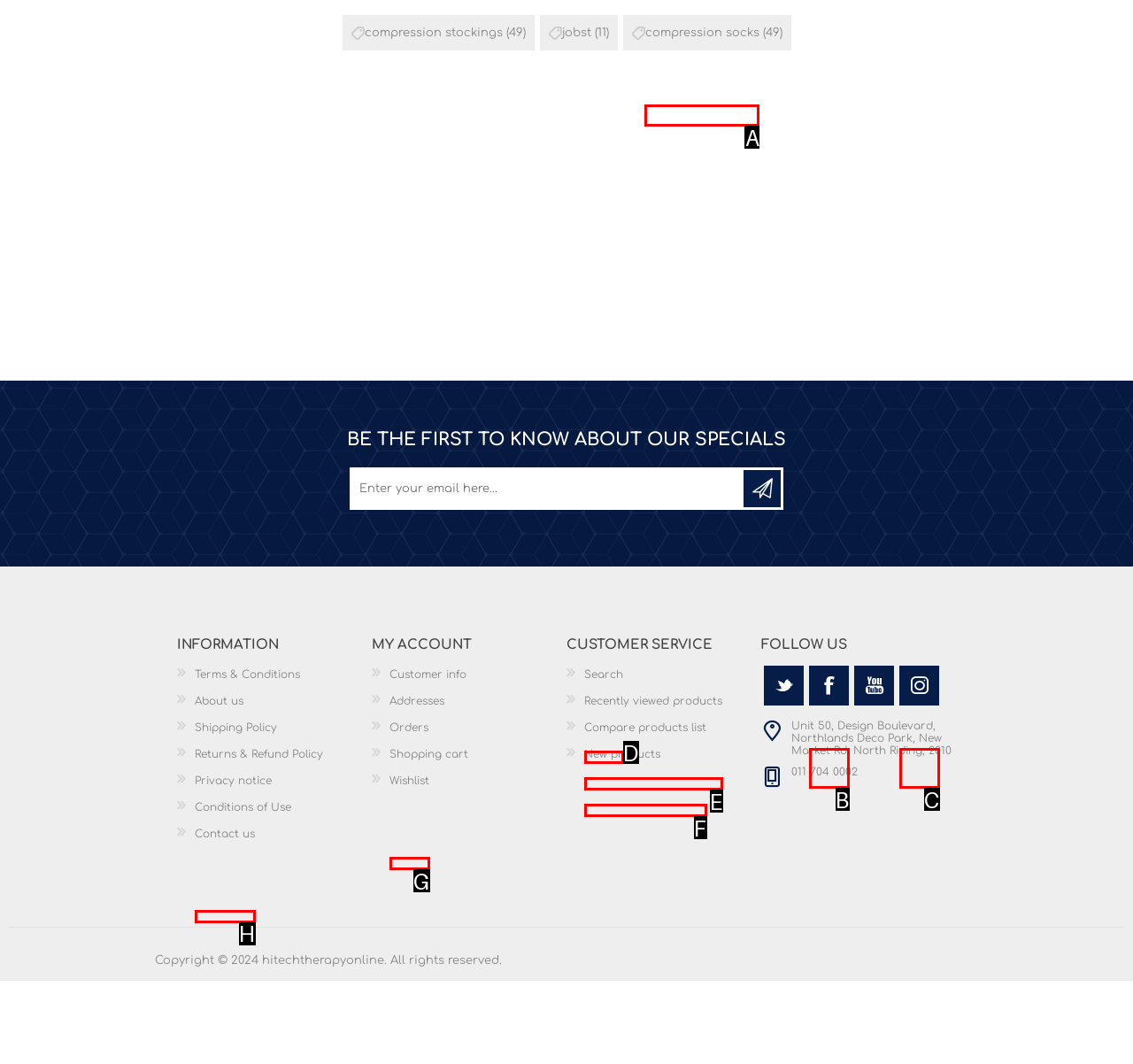Among the marked elements in the screenshot, which letter corresponds to the UI element needed for the task: Contact us?

H